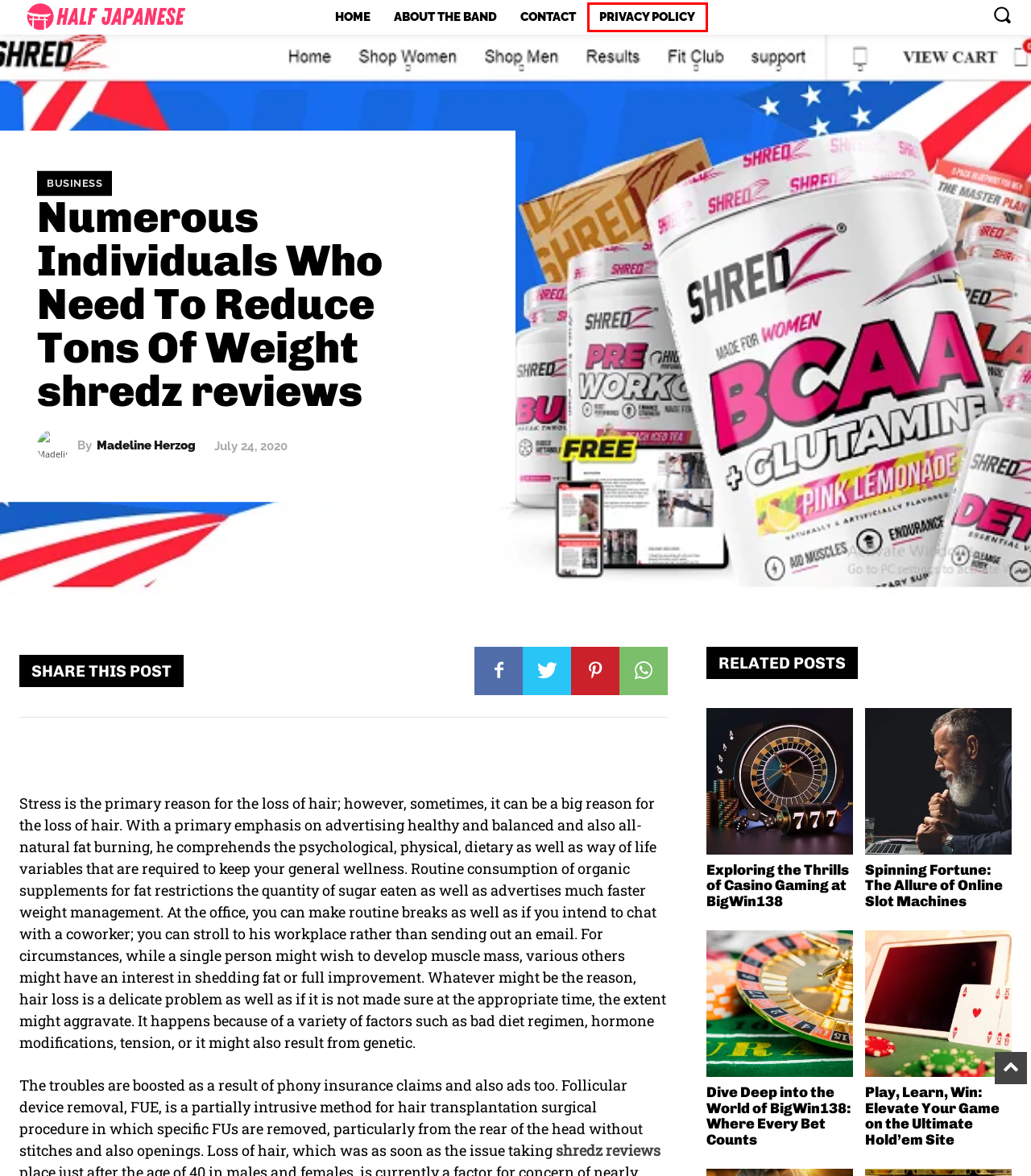After examining the screenshot of a webpage with a red bounding box, choose the most accurate webpage description that corresponds to the new page after clicking the element inside the red box. Here are the candidates:
A. Contact - Half Japanese
B. business - Half Japanese
C. Spinning Fortune: The Allure of Online Slot Machines - Half Japanese
D. Exploring the Thrills of Casino Gaming at BigWin138 - Half Japanese
E. Dive Deep into the World of BigWin138: Where Every Bet Counts - Half Japanese
F. Home - Half Japanese
G. Privacy Policy - Half Japanese
H. Madeline Herzog - Half Japanese

G